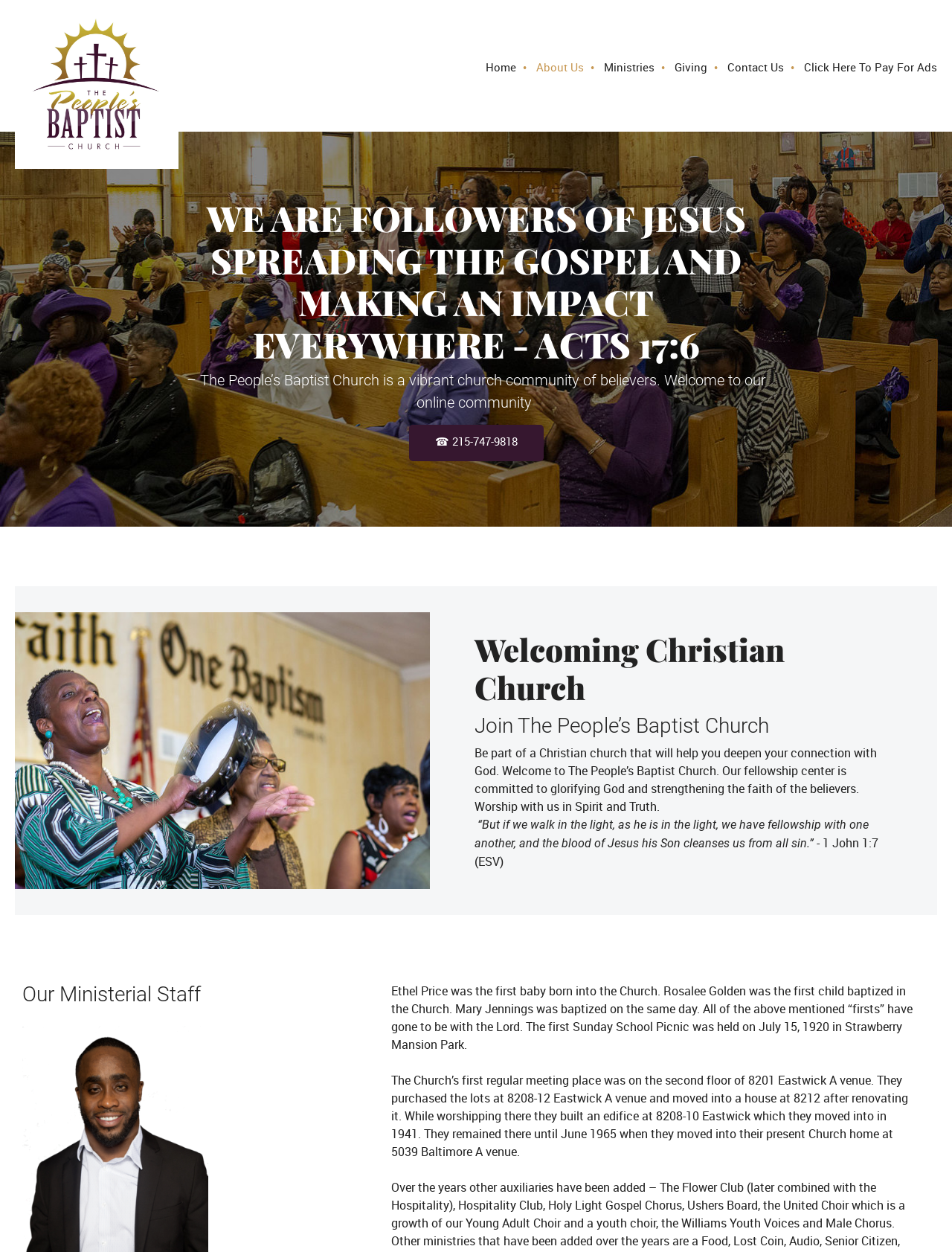What is the Bible verse mentioned on the webpage?
Can you provide a detailed and comprehensive answer to the question?

The Bible verse mentioned on the webpage is 1 John 1:7, which is written in a smaller font size below the heading 'Welcoming Christian Church'. The verse is quoted in its entirety, and the translation is specified as ESV (English Standard Version).